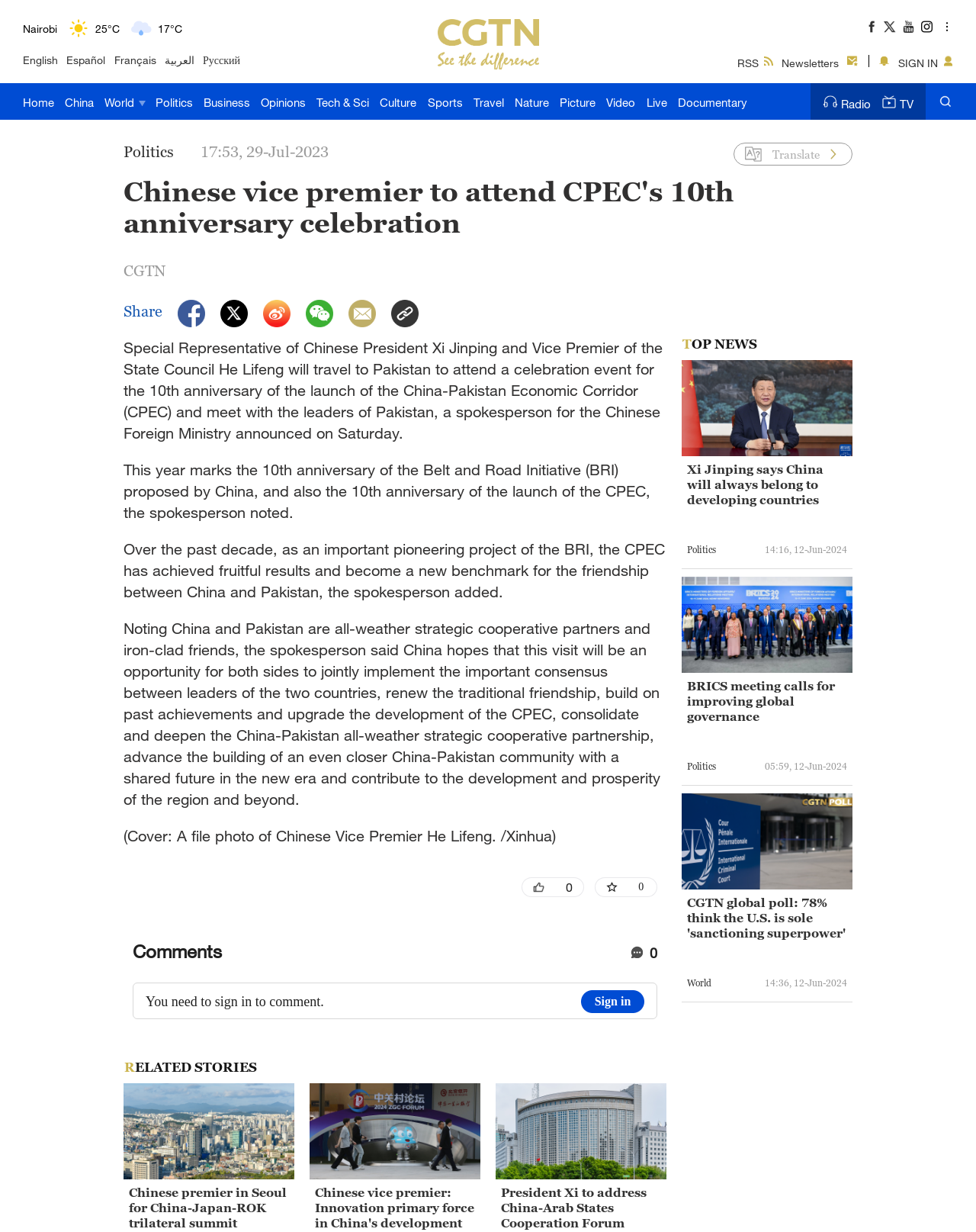What is the language of the webpage?
Can you provide an in-depth and detailed response to the question?

I determined the language of the webpage by looking at the language options available at the top of the webpage. The options include English, Español, Français, العربية, and Русский, but the default language is English, which is the language currently being used.